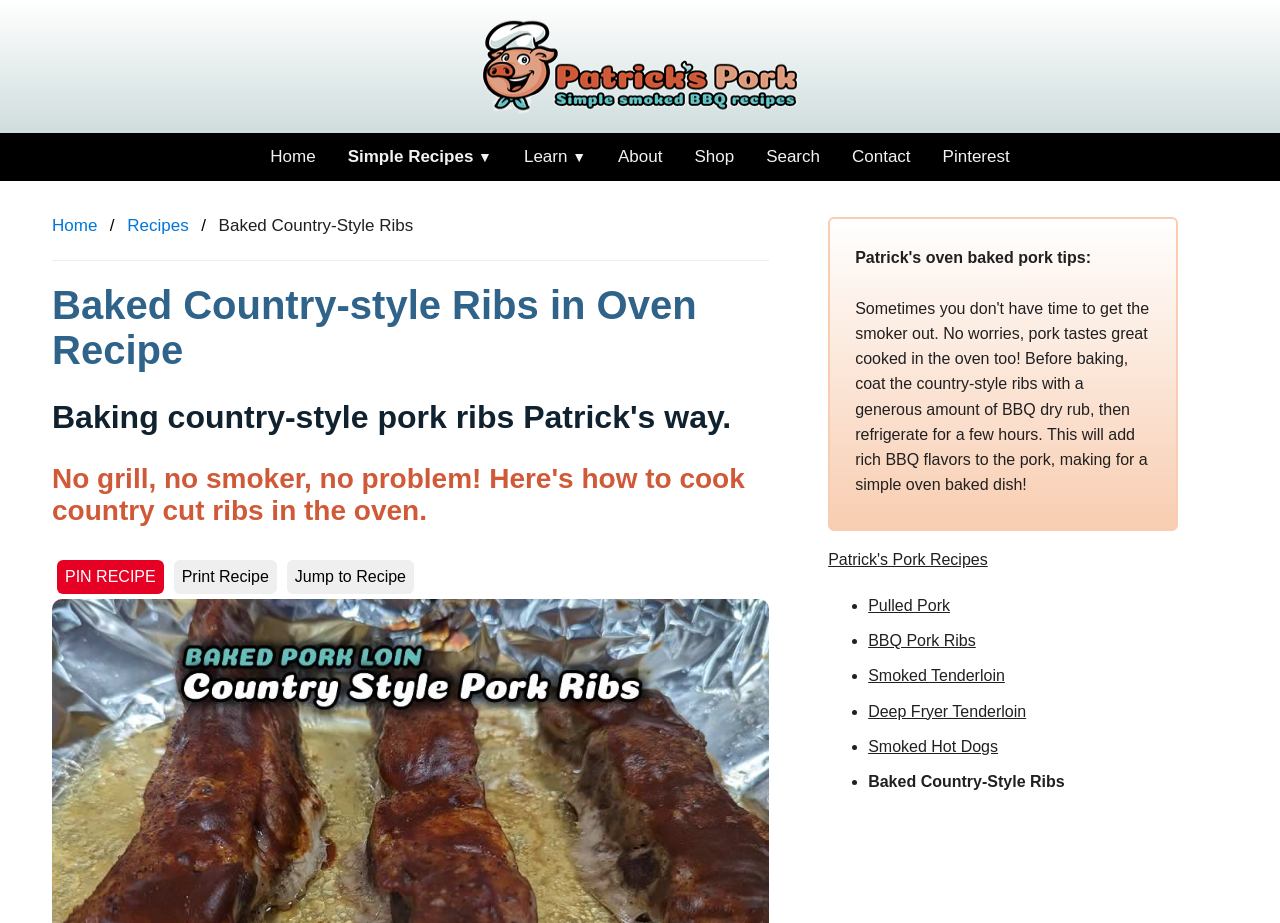Create a detailed summary of the webpage's content and design.

This webpage is about a recipe for oven-baked country-style pork ribs. At the top, there is a navigation menu with links to "Patricks BBQ Pork Recipes", "Home", "Simple Recipes", "Learn", "About", "Shop", "Search", "Contact", and "Pinterest". Below the navigation menu, there is a title "Baked Country-Style Ribs" and a heading that reads "Baked Country-style Ribs in Oven Recipe". 

The main content of the webpage starts with a heading that says "Baking country-style pork ribs Patrick's way." followed by a paragraph of text that explains how to cook country-cut ribs in the oven without a grill or smoker. 

On the left side of the main content, there are three buttons: "PIN RECIPE", "Print Recipe", and "Jump to Recipe". Below the main content, there is a list of links to other recipes, including "Pulled Pork", "BBQ Pork Ribs", "Smoked Tenderloin", "Deep Fryer Tenderloin", and "Smoked Hot Dogs". The list is preceded by a link to "Patrick's Pork Recipes".